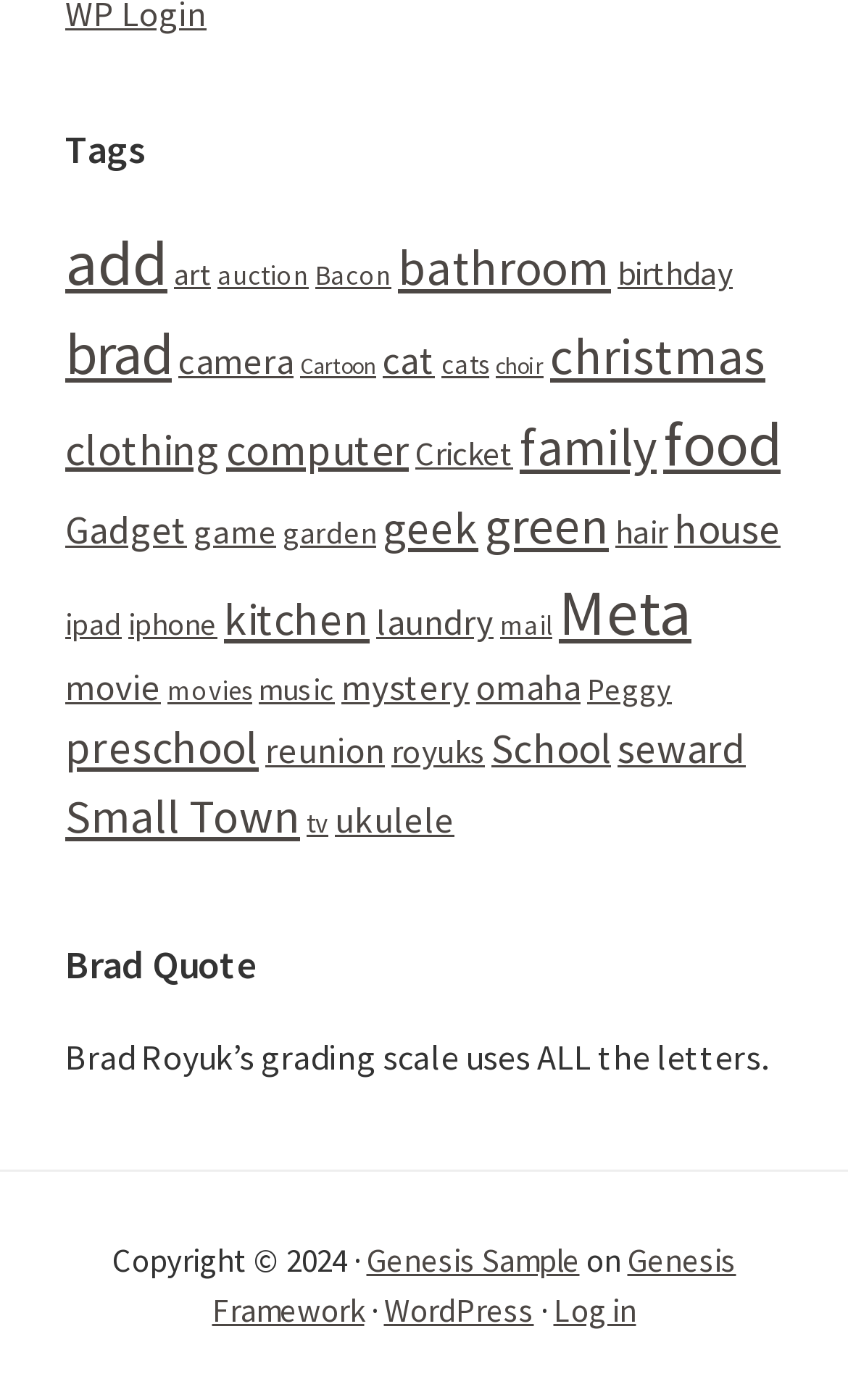What is the copyright year?
Please utilize the information in the image to give a detailed response to the question.

I found a static text 'Copyright © 2024 ·' at the bottom of the page, which indicates that the copyright year is 2024.